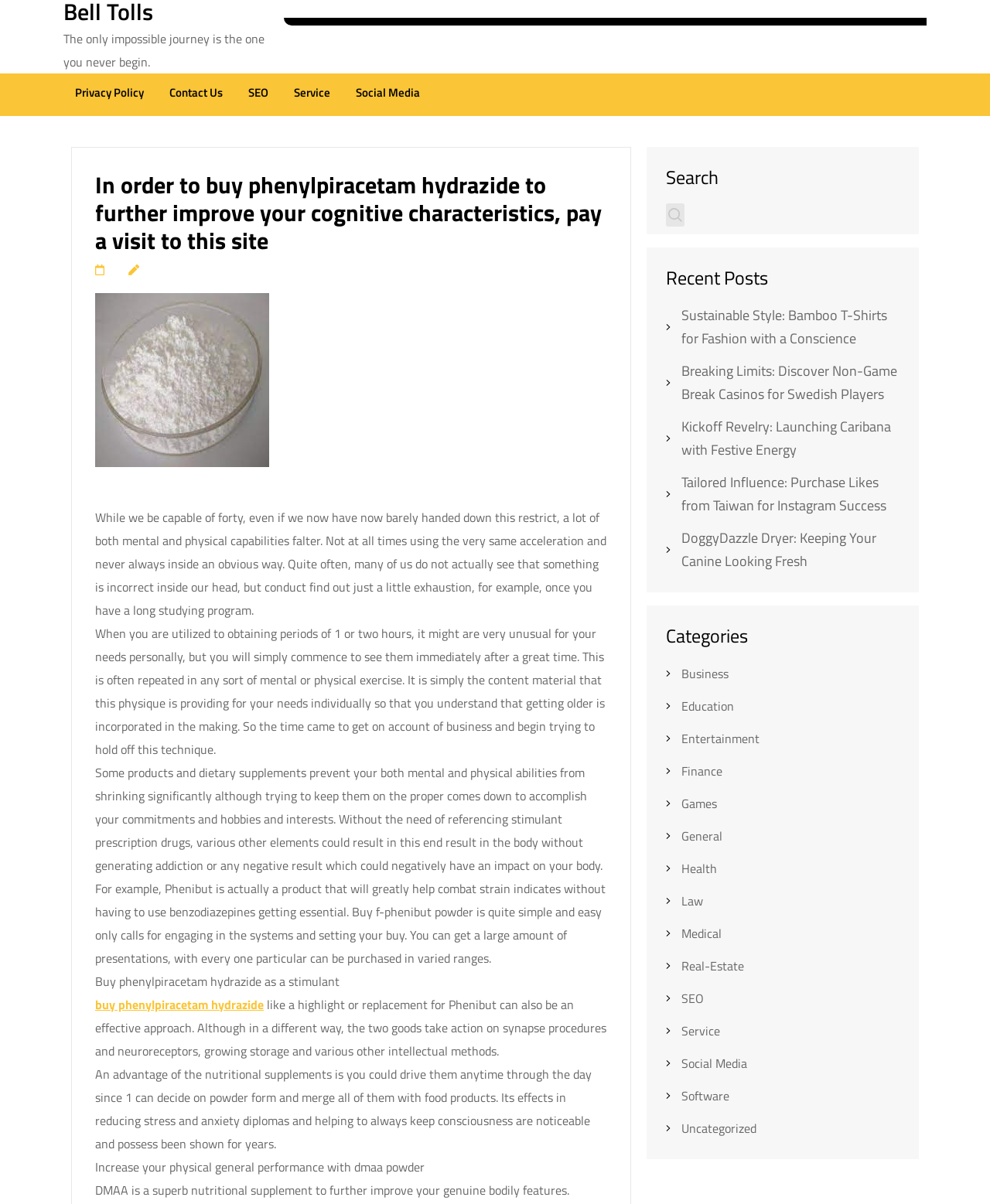Using the provided element description: "Contact Us", determine the bounding box coordinates of the corresponding UI element in the screenshot.

[0.171, 0.067, 0.225, 0.09]